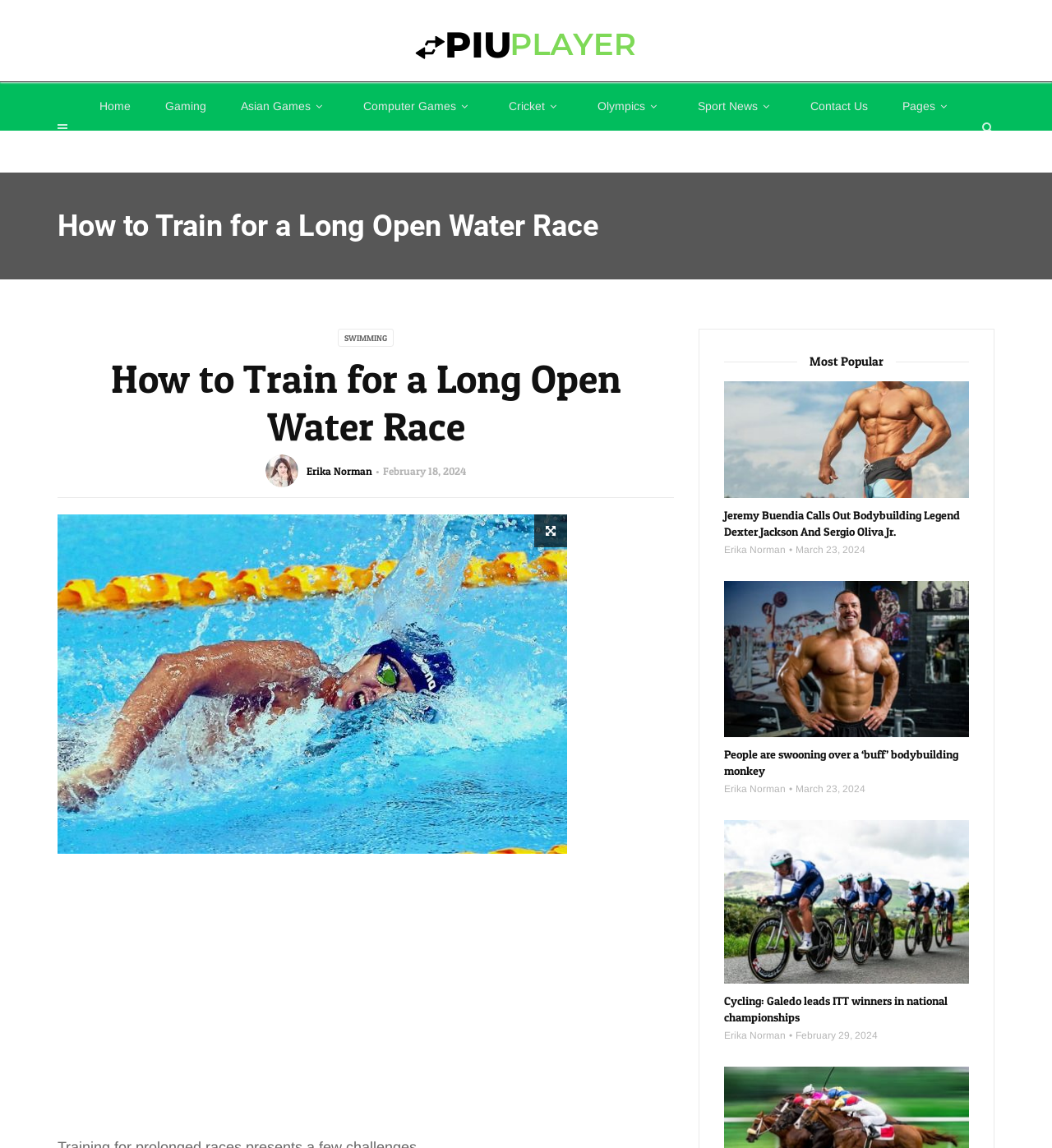Please identify the bounding box coordinates of the element's region that should be clicked to execute the following instruction: "View the 'Most Popular' section". The bounding box coordinates must be four float numbers between 0 and 1, i.e., [left, top, right, bottom].

[0.77, 0.309, 0.84, 0.321]